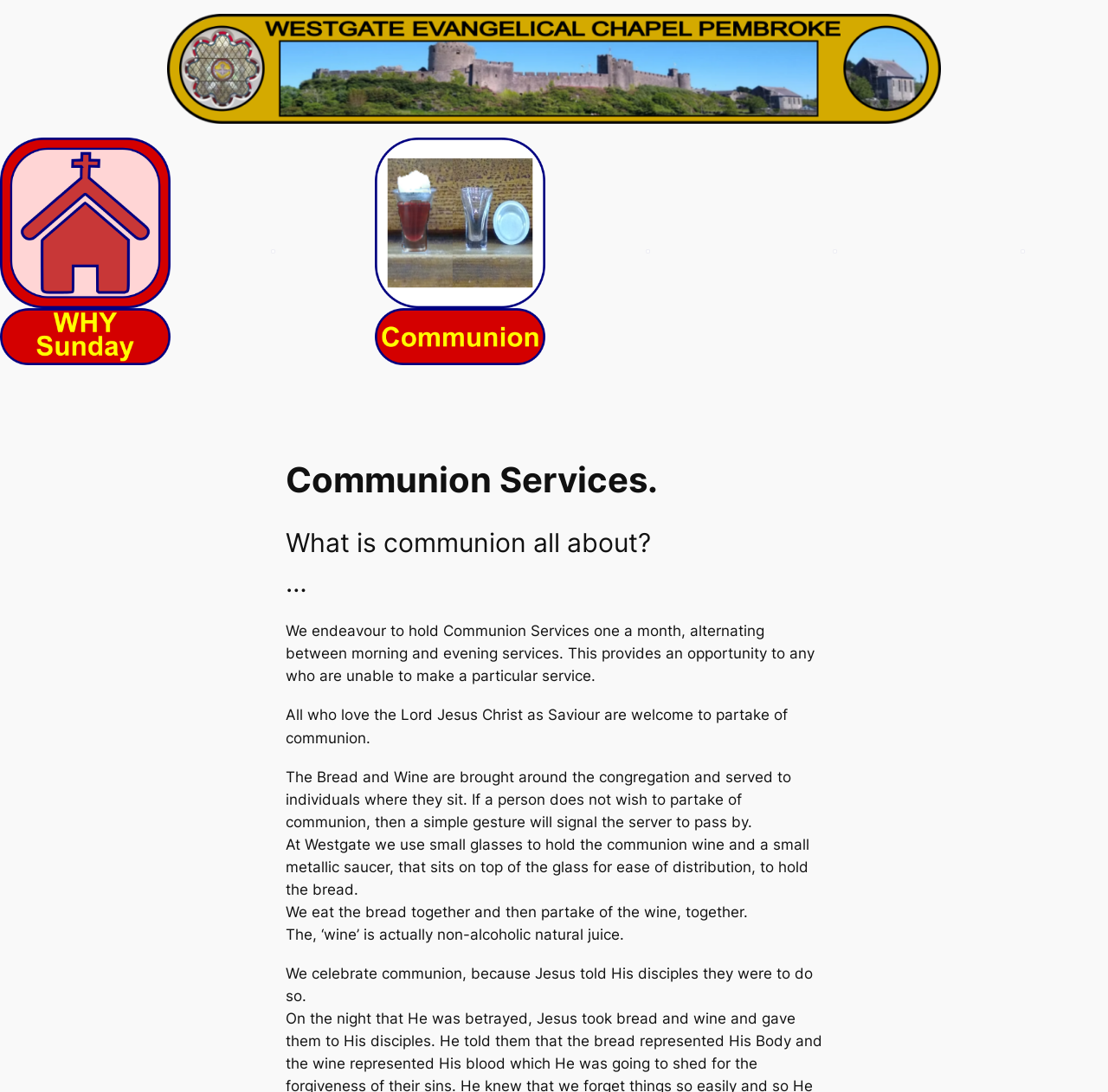What is used to hold the communion wine?
Could you give a comprehensive explanation in response to this question?

The webpage explains that at Westgate, they use small glasses to hold the communion wine. This information is obtained by reading the static text 'At Westgate we use small glasses to hold the communion wine and a small metallic saucer, that sits on top of the glass for ease of distribution, to hold the bread.' on the webpage.